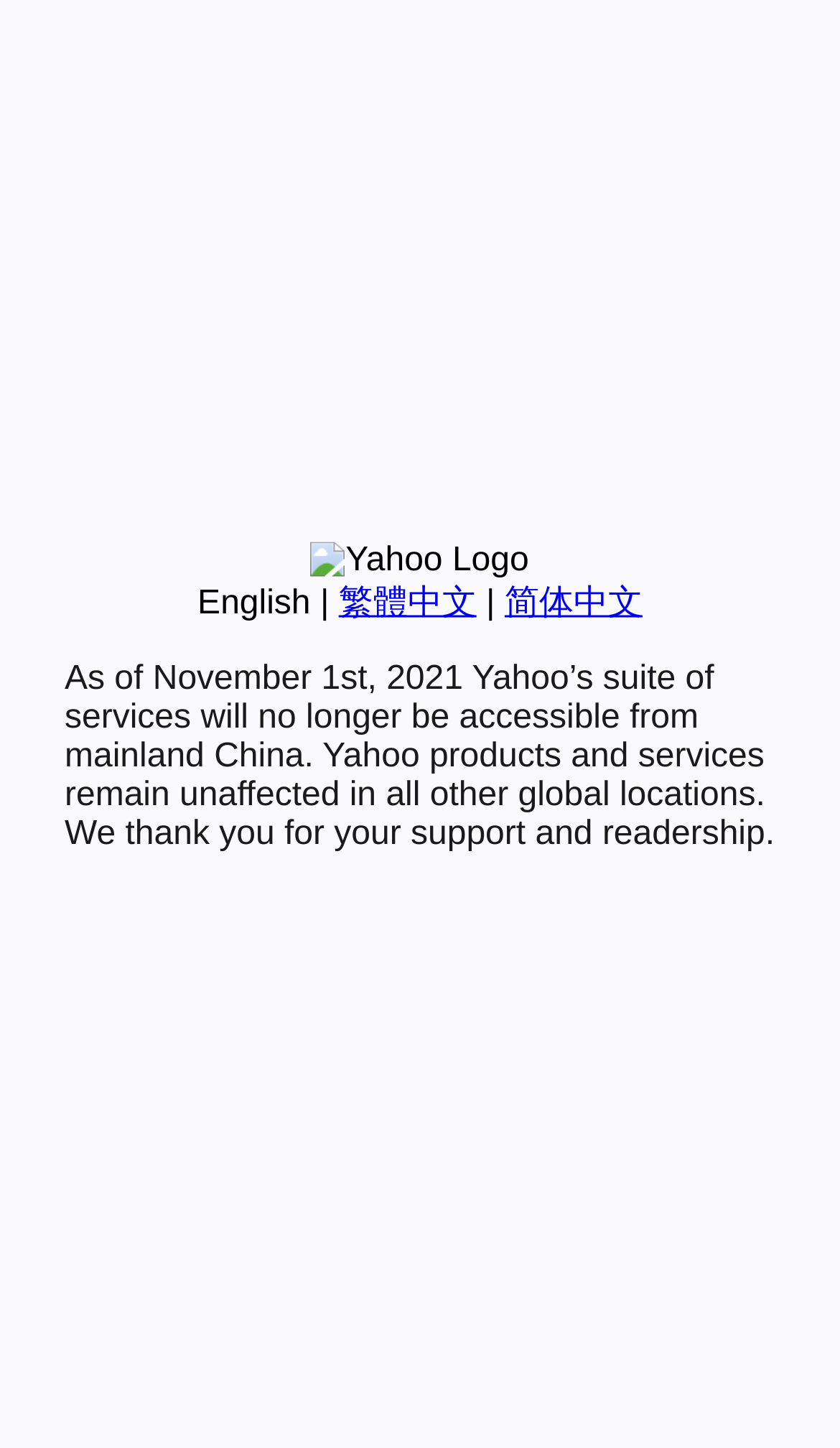Identify the bounding box coordinates for the UI element described as: "繁體中文". The coordinates should be provided as four floats between 0 and 1: [left, top, right, bottom].

[0.403, 0.404, 0.567, 0.429]